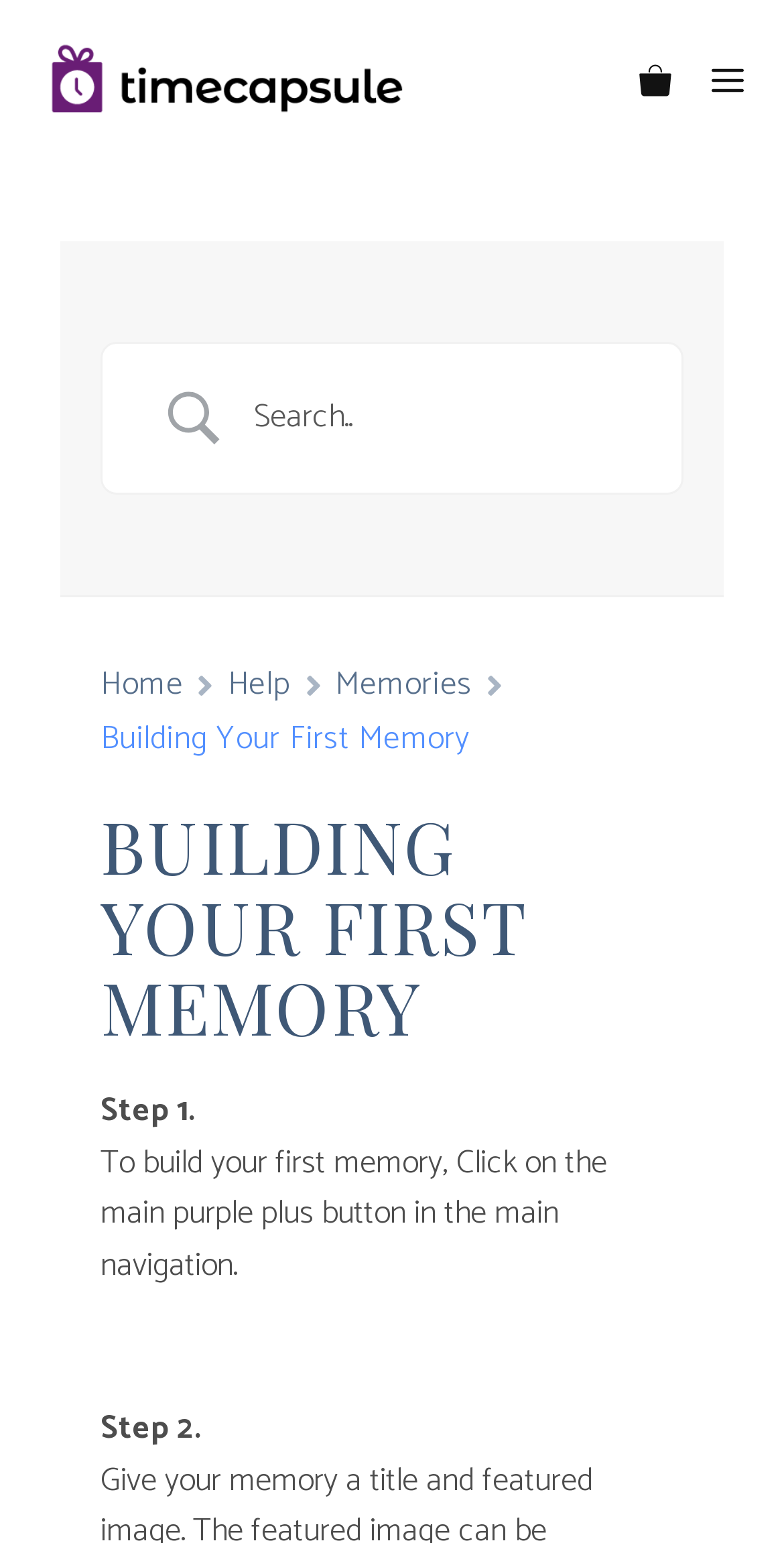Using the details from the image, please elaborate on the following question: What is the purpose of the main purple plus button?

I found the text 'To build your first memory, Click on the main purple plus button in the main navigation.' on the webpage, which suggests that the main purple plus button is used to build a memory.